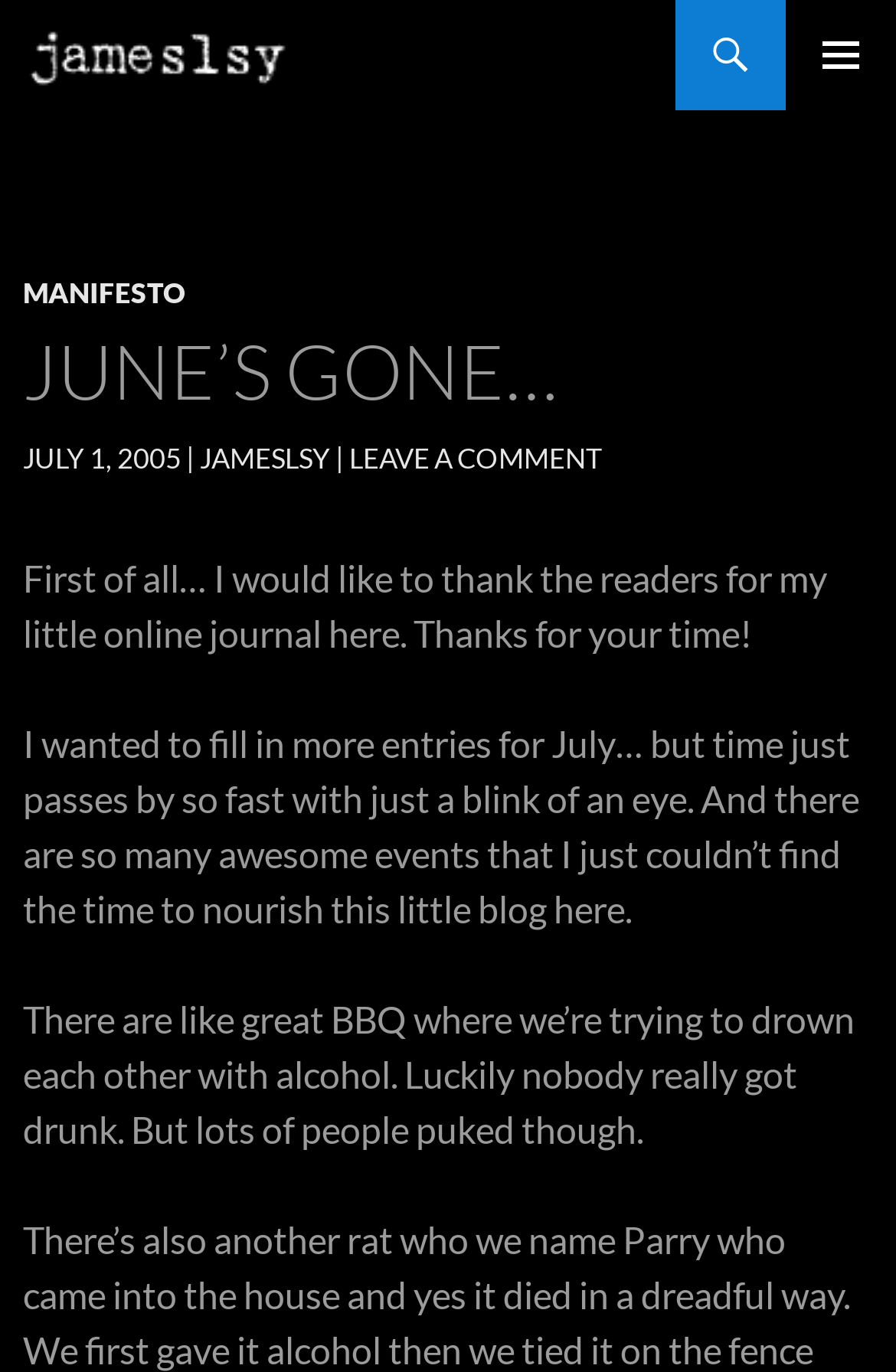Based on the visual content of the image, answer the question thoroughly: What is the date of the blog post?

The date of the blog post is July 1, 2005, which can be found in the link 'JULY 1, 2005' in the header section, and also in the time element with the same text.